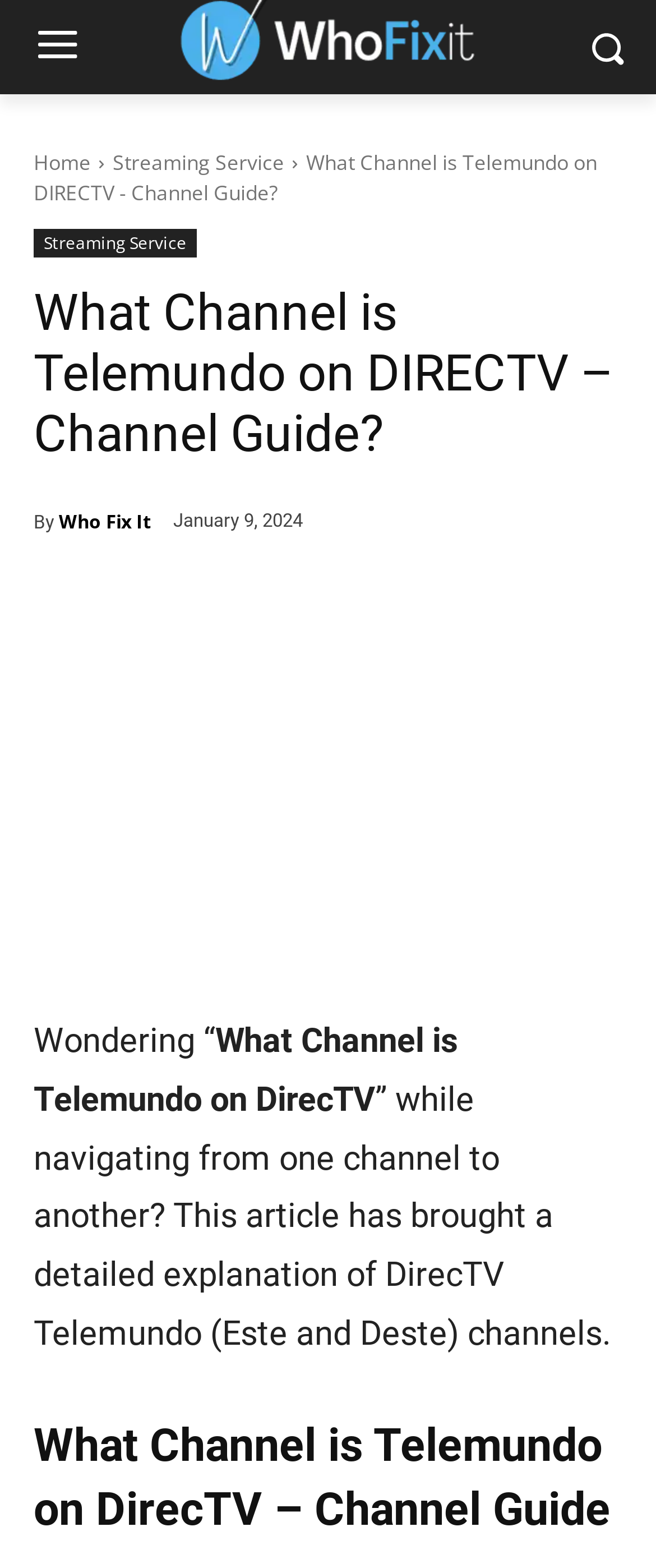Determine the title of the webpage and give its text content.

What Channel is Telemundo on DIRECTV – Channel Guide?